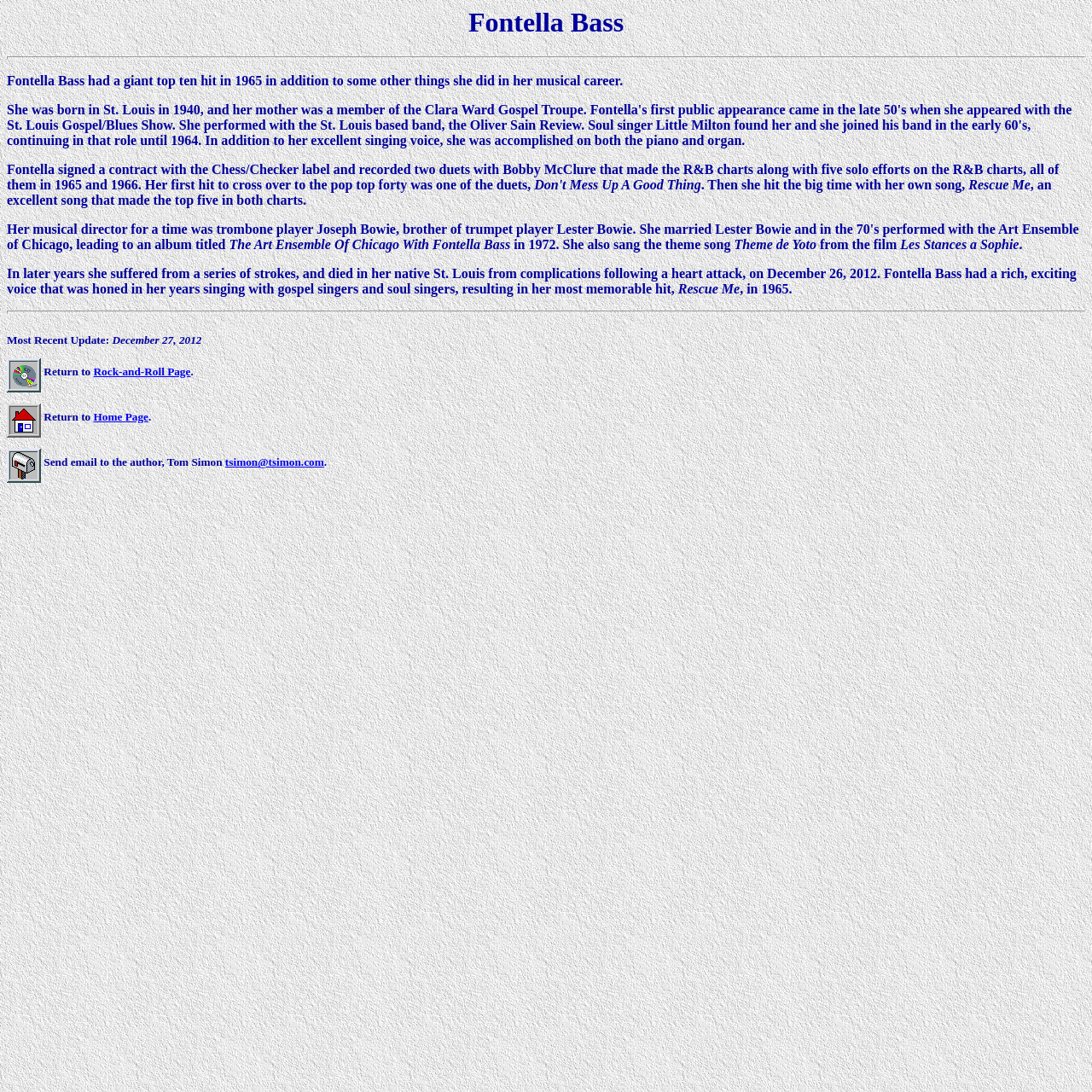Please look at the image and answer the question with a detailed explanation: Who is the author of this webpage?

The webpage provides a link to send email to the author, Tom Simon, at tsimon@tsimon.com, indicating that Tom Simon is the author of this webpage.